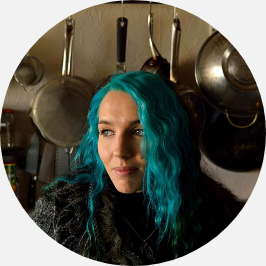Elaborate on the contents of the image in a comprehensive manner.

This captivating image features a person with striking turquoise hair, exuding a creative and vibrant energy. The background is filled with an array of kitchen utensils, hinting at a culinary passion, and adding depth to the composition. The individual wears a dark, textured outfit, which contrasts beautifully with their hair while complementing the rich, inviting atmosphere of the kitchen. This image connects to the blog "Domestic Gothess," known for its delicious vegan recipes, including a featured recipe for Vegan Vanilla Ice Cream.